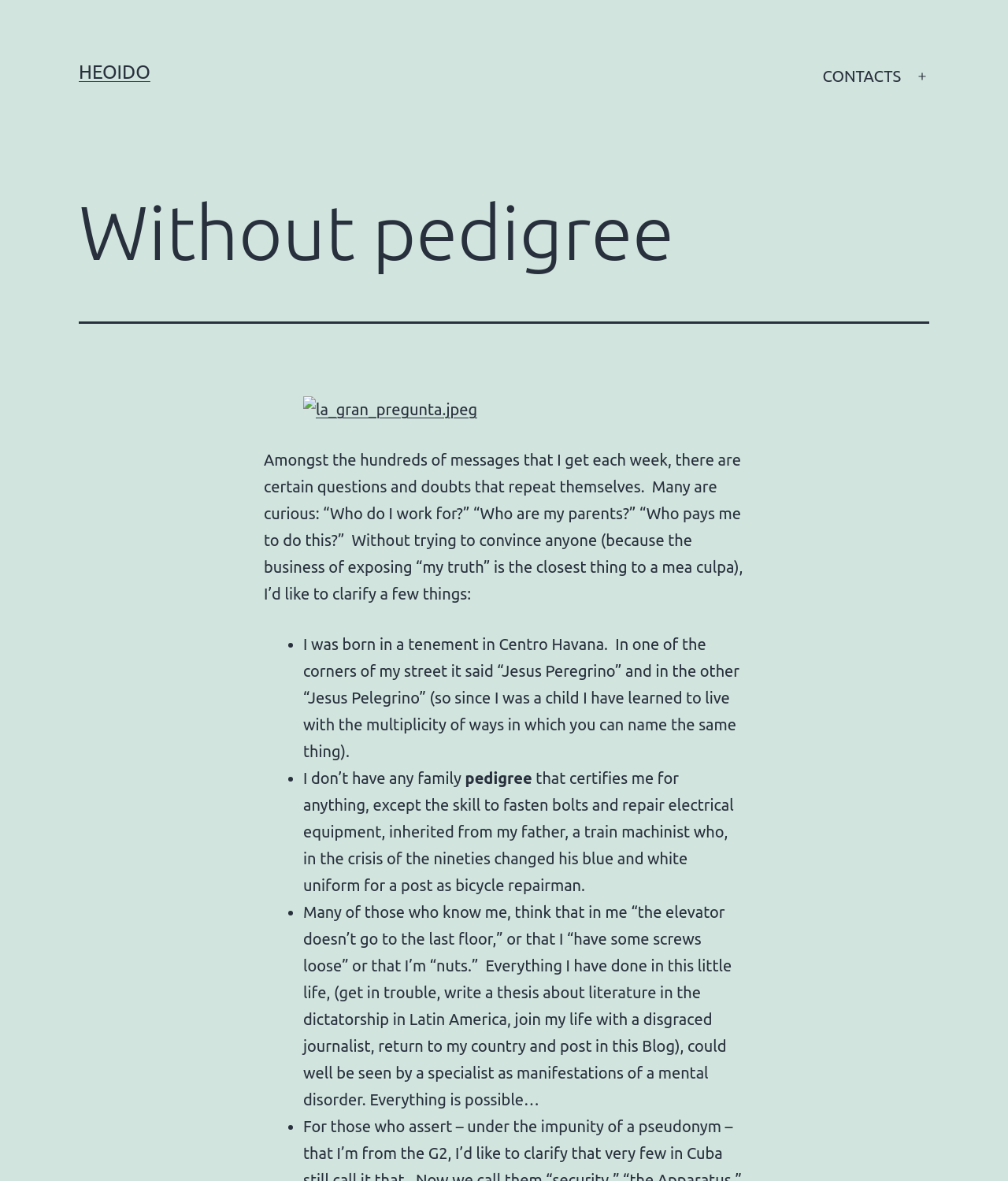Create an elaborate caption that covers all aspects of the webpage.

The webpage appears to be a personal blog or journal, with a focus on the author's life and experiences. At the top of the page, there is a navigation menu with a link to "CONTACTS" and a button to open the menu. Below this, there is a header section with the title "Without pedigree" in large font.

To the right of the header, there is an image with the filename "la_gran_pregunta.jpeg". Below the image, there is a block of text that serves as an introduction to the author's story. The text explains that the author receives many questions and doubts from readers, and they will attempt to clarify some things about their life.

The main content of the page is a series of bullet points, each with a list marker ("•") followed by a paragraph of text. The first bullet point describes the author's birthplace in Centro Havana. The second bullet point reveals that the author doesn't have any family. The third bullet point discusses the author's lack of pedigree or certification, except for skills inherited from their father, a train machinist.

The fourth bullet point is a longer passage that discusses how some people think the author is mentally unstable, and how their life choices could be seen as manifestations of a mental disorder. Throughout the text, there are no clear headings or subheadings, but the use of bullet points and short paragraphs creates a sense of organization and flow.

Overall, the webpage has a personal and introspective tone, with the author sharing details about their life and experiences in a conversational style.